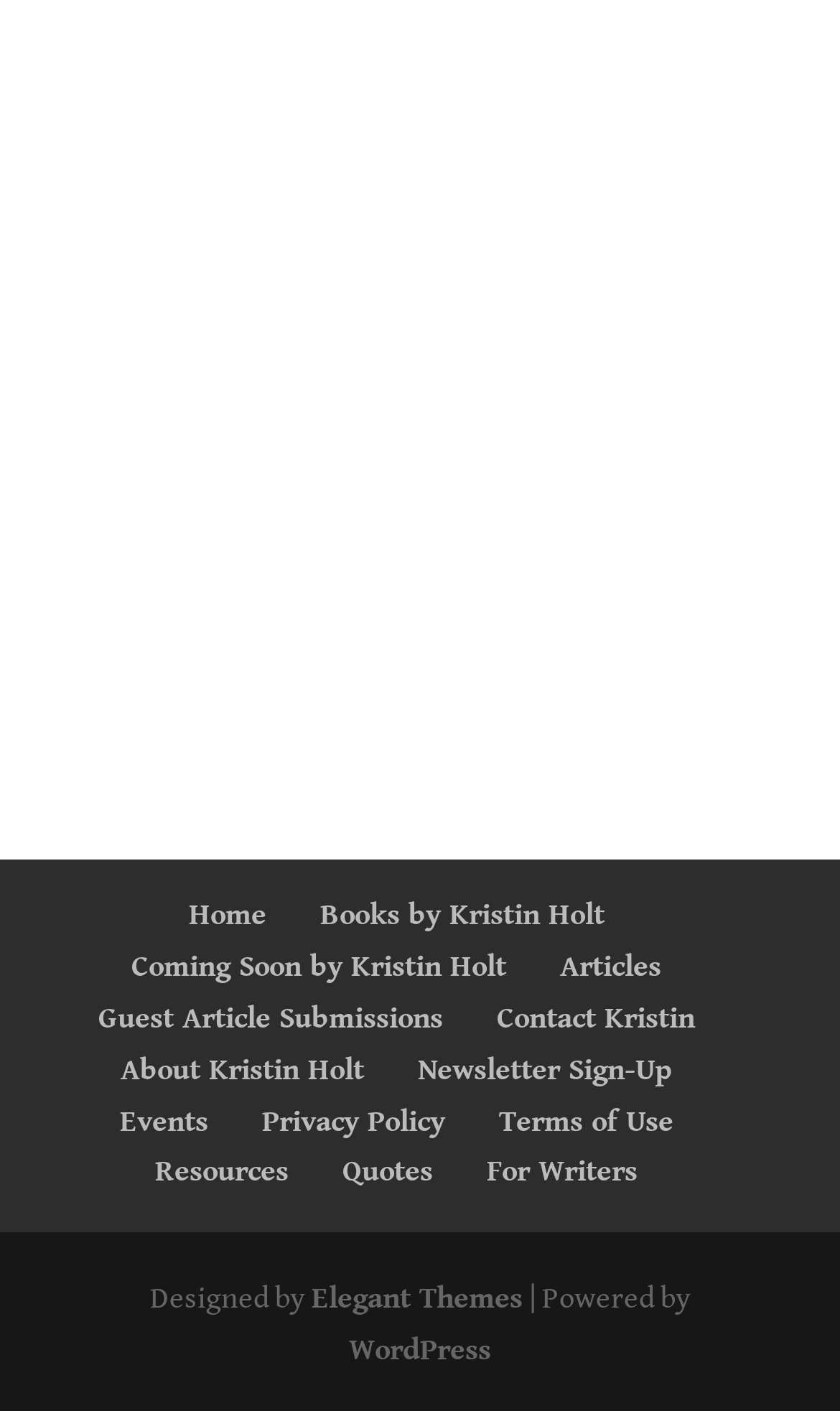Provide a thorough and detailed response to the question by examining the image: 
What is the purpose of the 'Contact Kristin' link?

The 'Contact Kristin' link is likely used to contact the author, Kristin Holt, for various purposes such as inquiries, feedback, or business opportunities. This can be inferred from the context of the link being placed alongside other links related to the author's work and personal information.